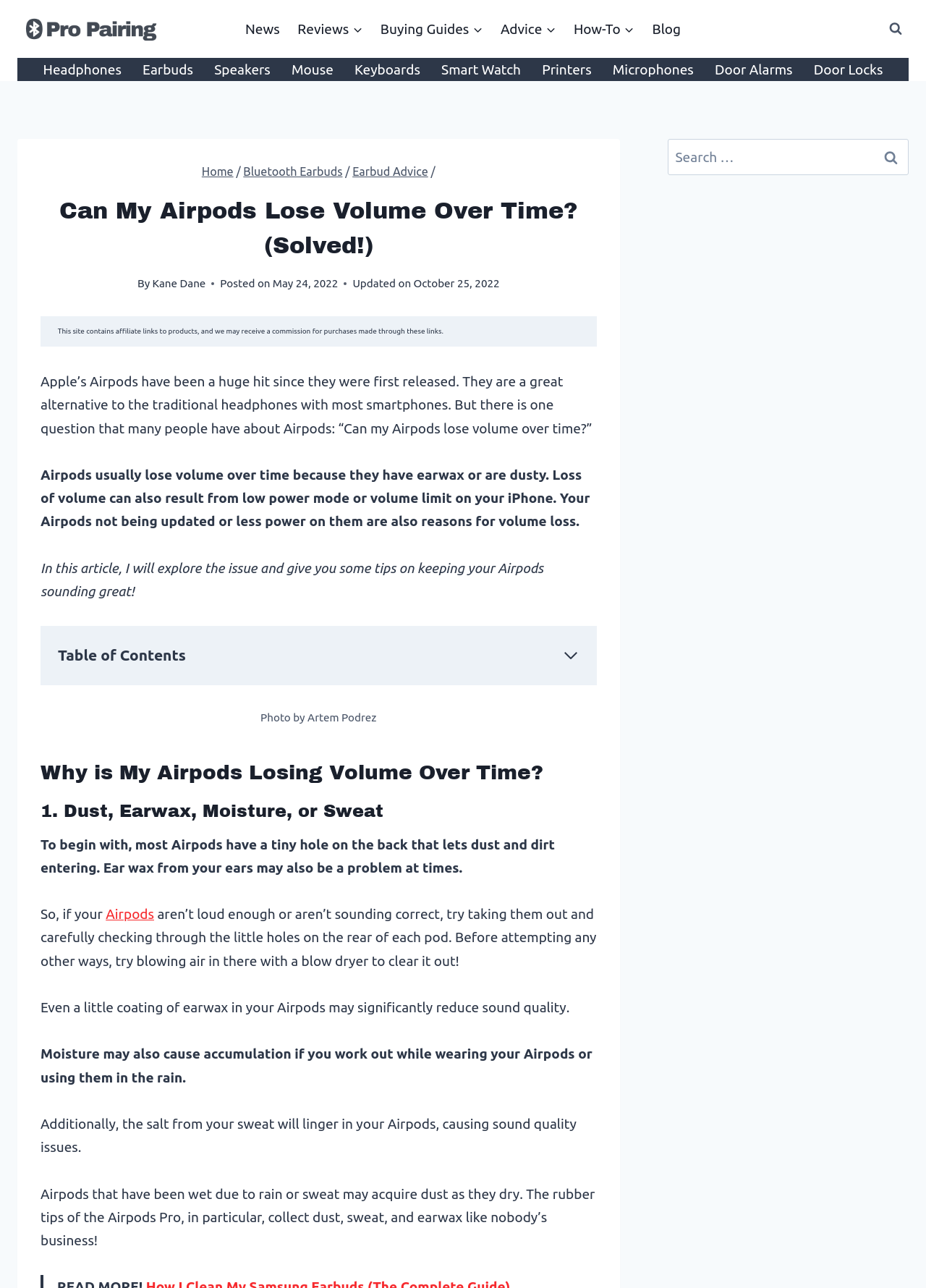Locate the bounding box of the UI element based on this description: "parent_node: Search for: value="Search"". Provide four float numbers between 0 and 1 as [left, top, right, bottom].

[0.942, 0.108, 0.981, 0.136]